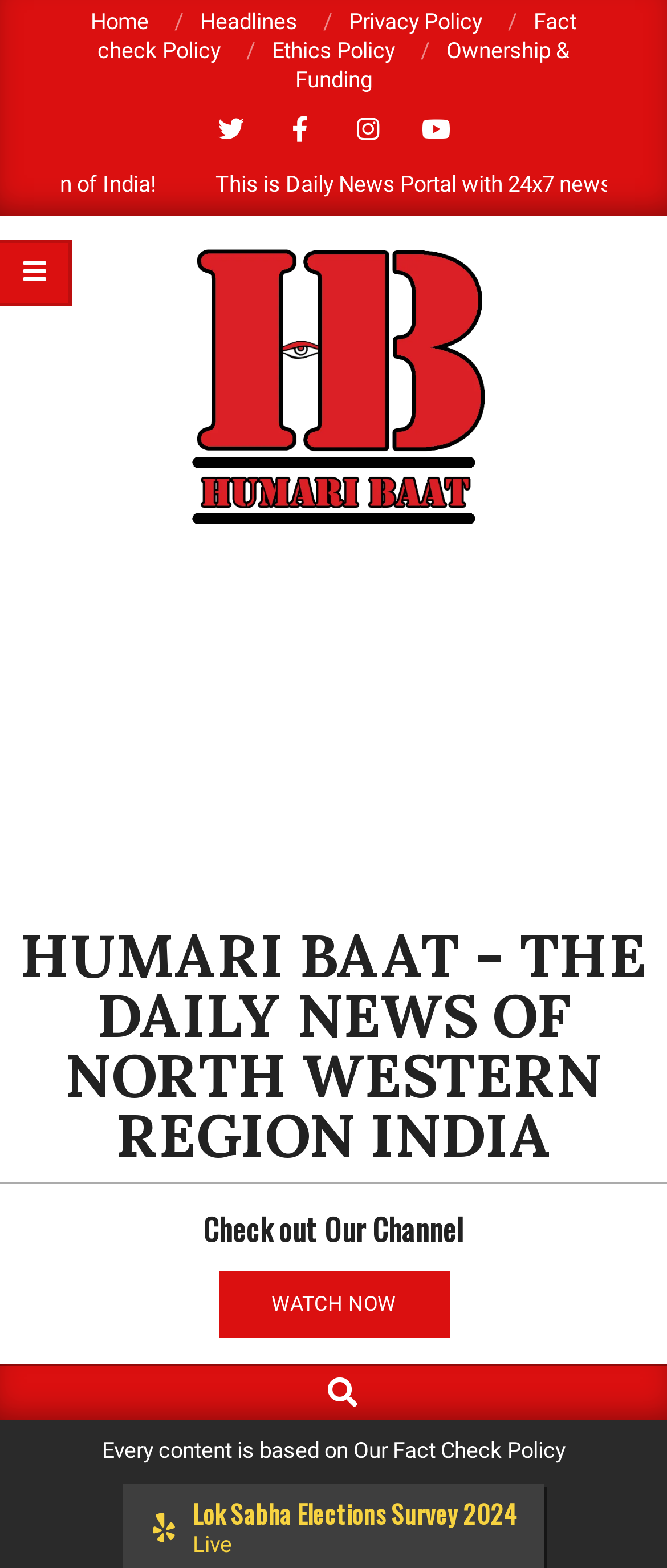Look at the image and give a detailed response to the following question: What is the name of the news organization?

I found the name of the news organization by looking at the link 'Humari Baat – The Daily News of North Western Region India' and its corresponding bounding box coordinates. This link is likely to be the name of the news organization.